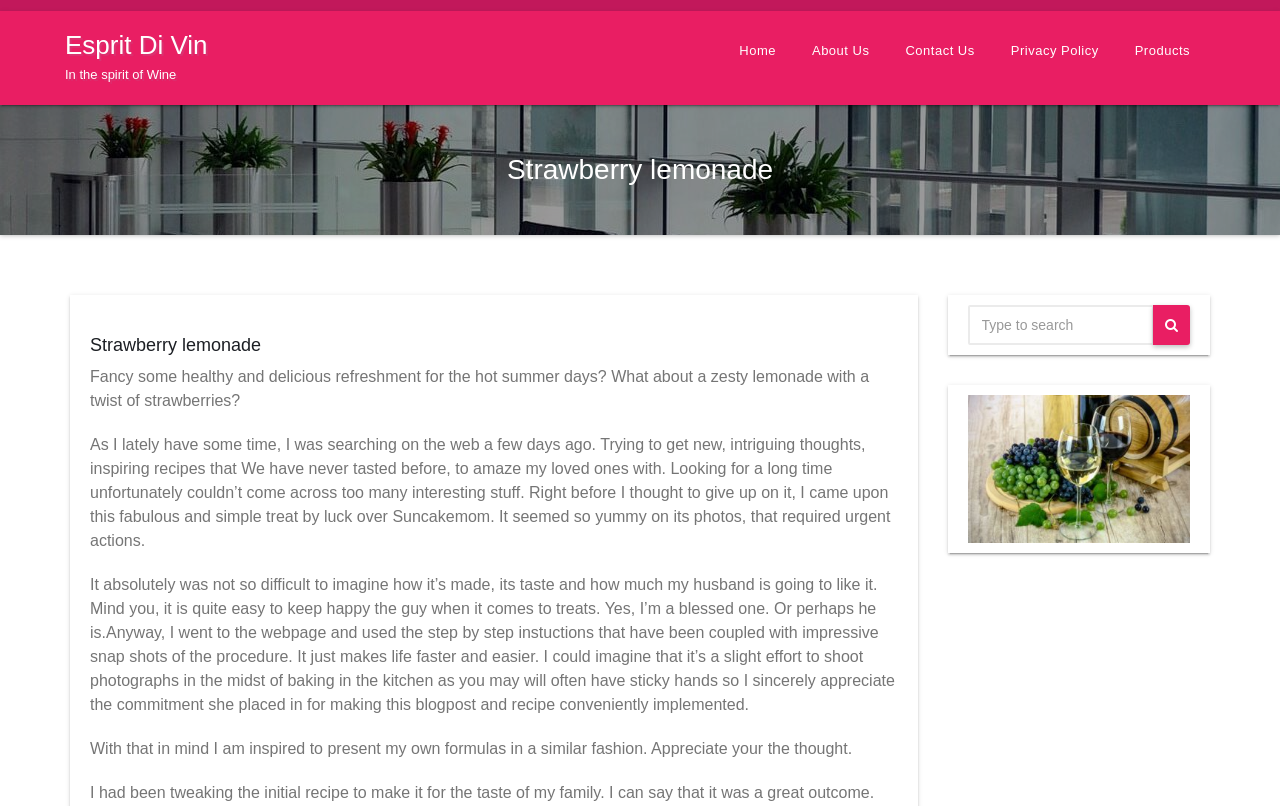Please identify the bounding box coordinates of the area that needs to be clicked to fulfill the following instruction: "Click on the 'Esprit Di Vin' link."

[0.043, 0.014, 0.17, 0.13]